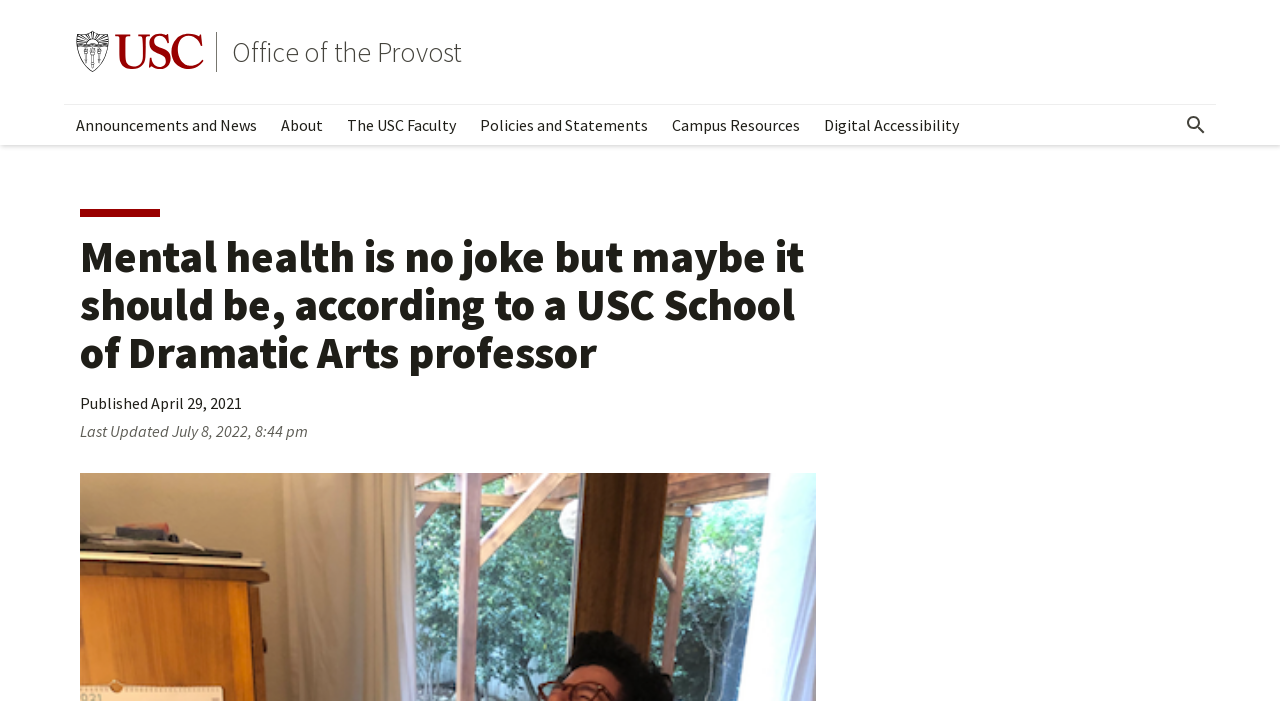Using the image as a reference, answer the following question in as much detail as possible:
What is the date of publication?

The webpage contains a 'Published' section with a date, which is 'April 29, 2021', indicating when the article was first published.